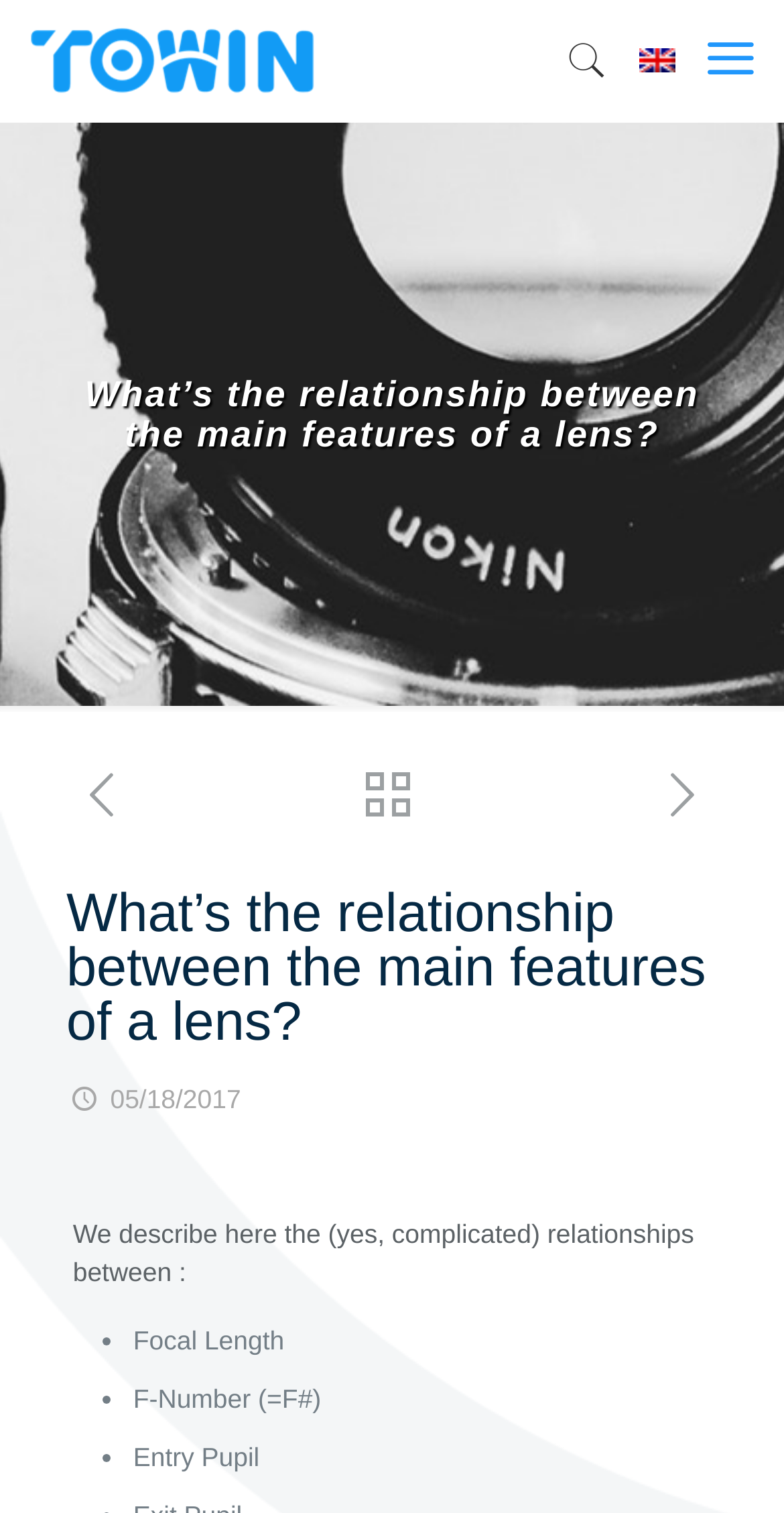What is the logo of the website?
Using the image, provide a detailed and thorough answer to the question.

The logo of the website is TowinLens, which can be found at the top left corner of the webpage, indicated by the image element with the text 'towin-lens logo'.